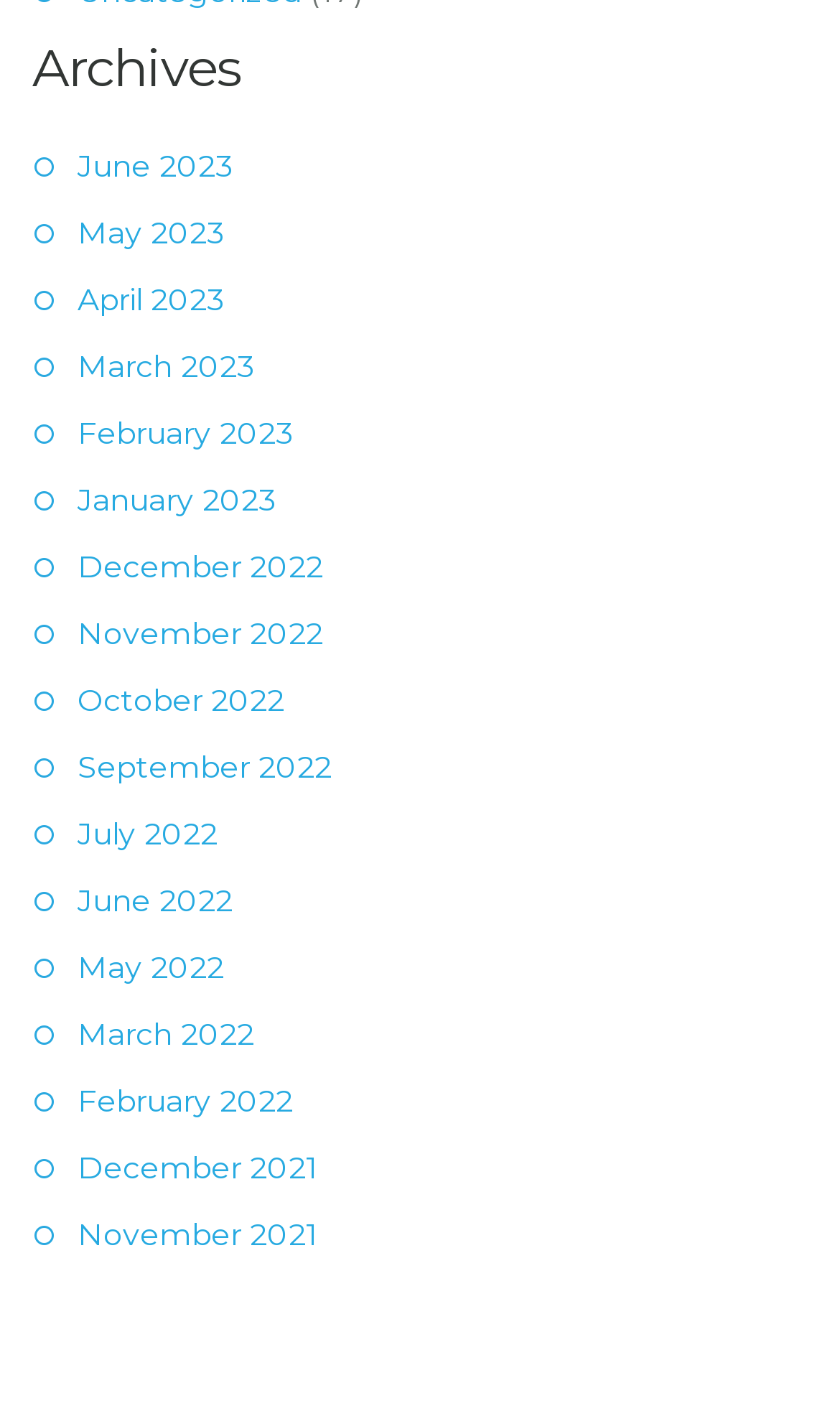Could you find the bounding box coordinates of the clickable area to complete this instruction: "view April 2023 archives"?

[0.092, 0.198, 0.267, 0.226]